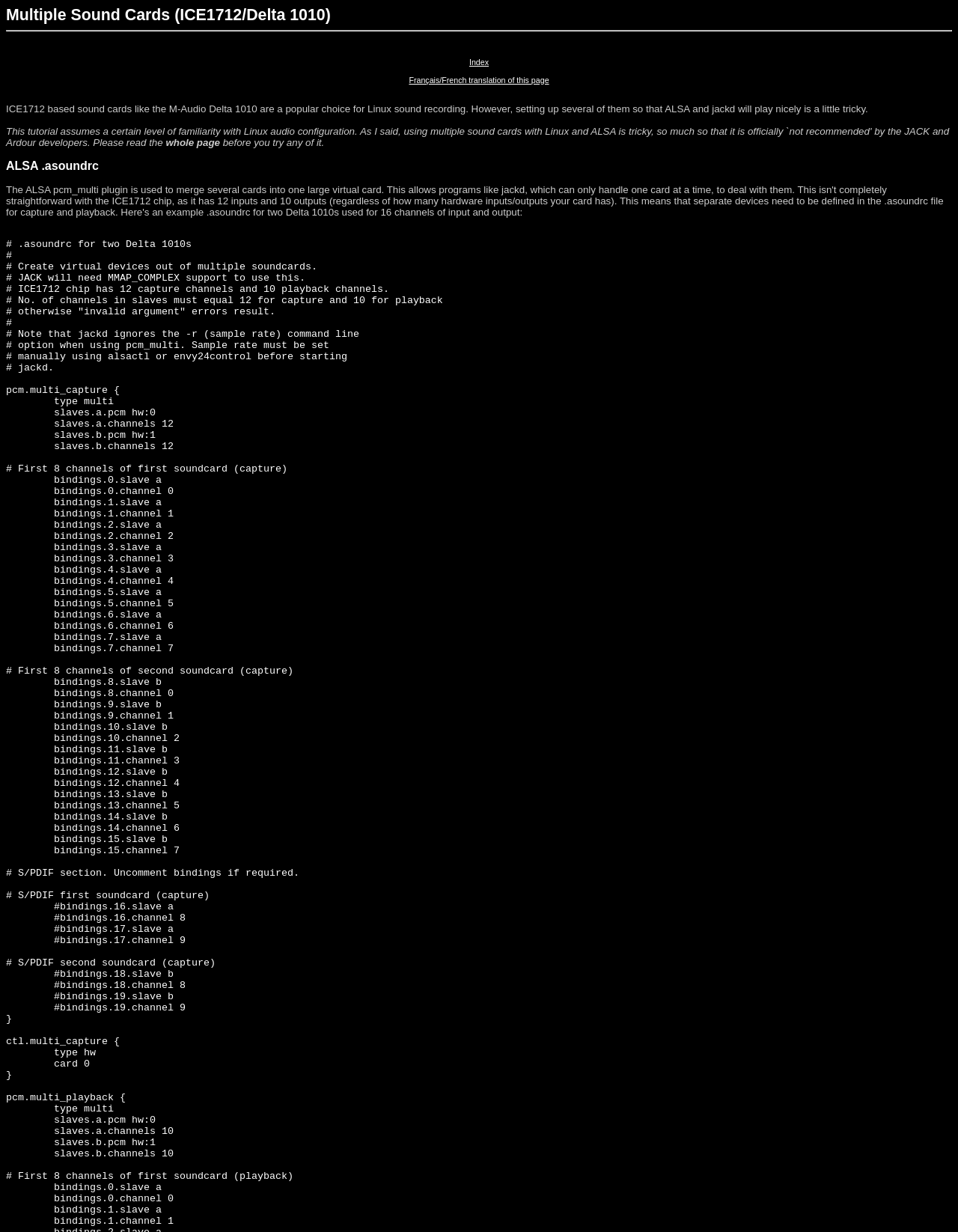Describe all the visual and textual components of the webpage comprehensively.

The webpage is about sound recording with GNU/Linux, specifically focusing on multiple soundcards, including ICE1712 and Delta 1010. At the top, there is a title "Multiple Sound Cards (ICE1712/Delta 1010)". Below the title, there is a horizontal separator line. 

On the top-right side, there are two links: "Index" and "Français/French translation of this page". The "Index" link is positioned slightly above the "Français/French translation of this page" link.

Below the separator line, there is a paragraph of text that explains the challenges of setting up multiple ICE1712-based sound cards, such as the M-Audio Delta 1010, for Linux sound recording. 

To the right of this paragraph, there are two short pieces of text: "whole page" and "before you try any of it." These texts are positioned side by side, with "whole page" on the left and "before you try any of it." on the right.

Further down, there is another piece of text "ALSA.asoundrc", which is likely a configuration file related to sound recording.